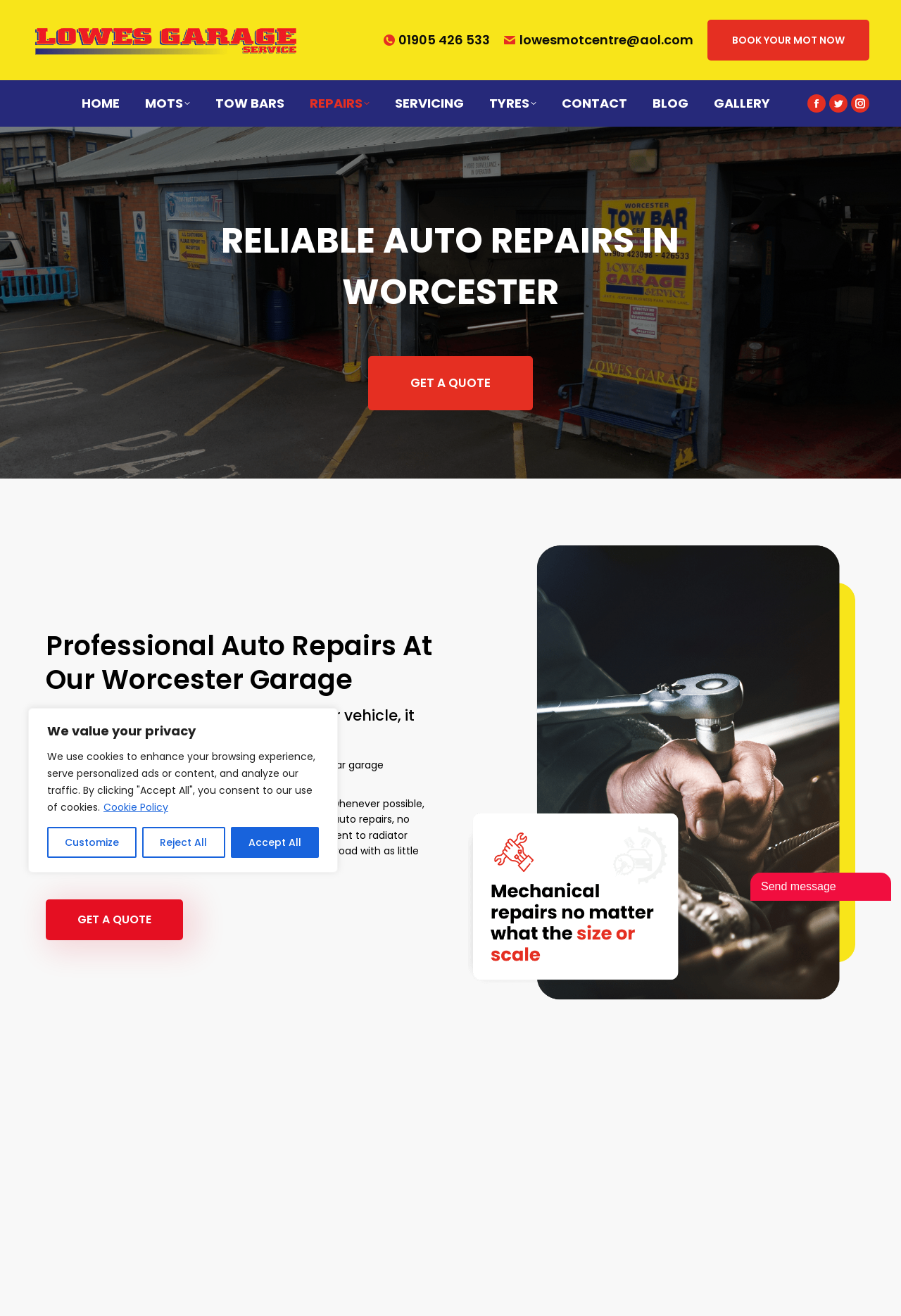Identify and provide the title of the webpage.

Professional Auto Repairs At Our Worcester Garage